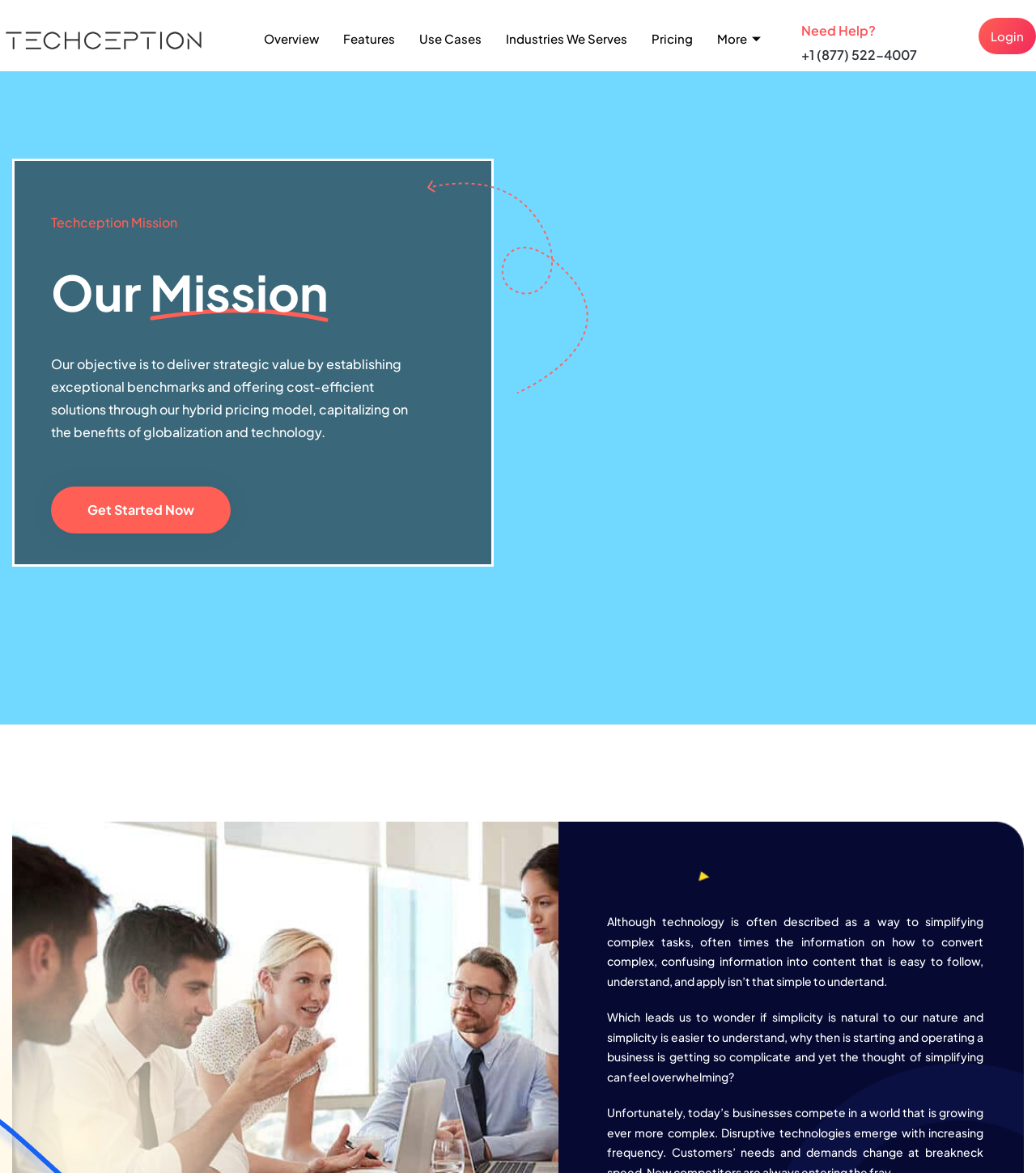Please identify the bounding box coordinates of the clickable area that will allow you to execute the instruction: "Login to the account".

[0.945, 0.015, 1.0, 0.046]